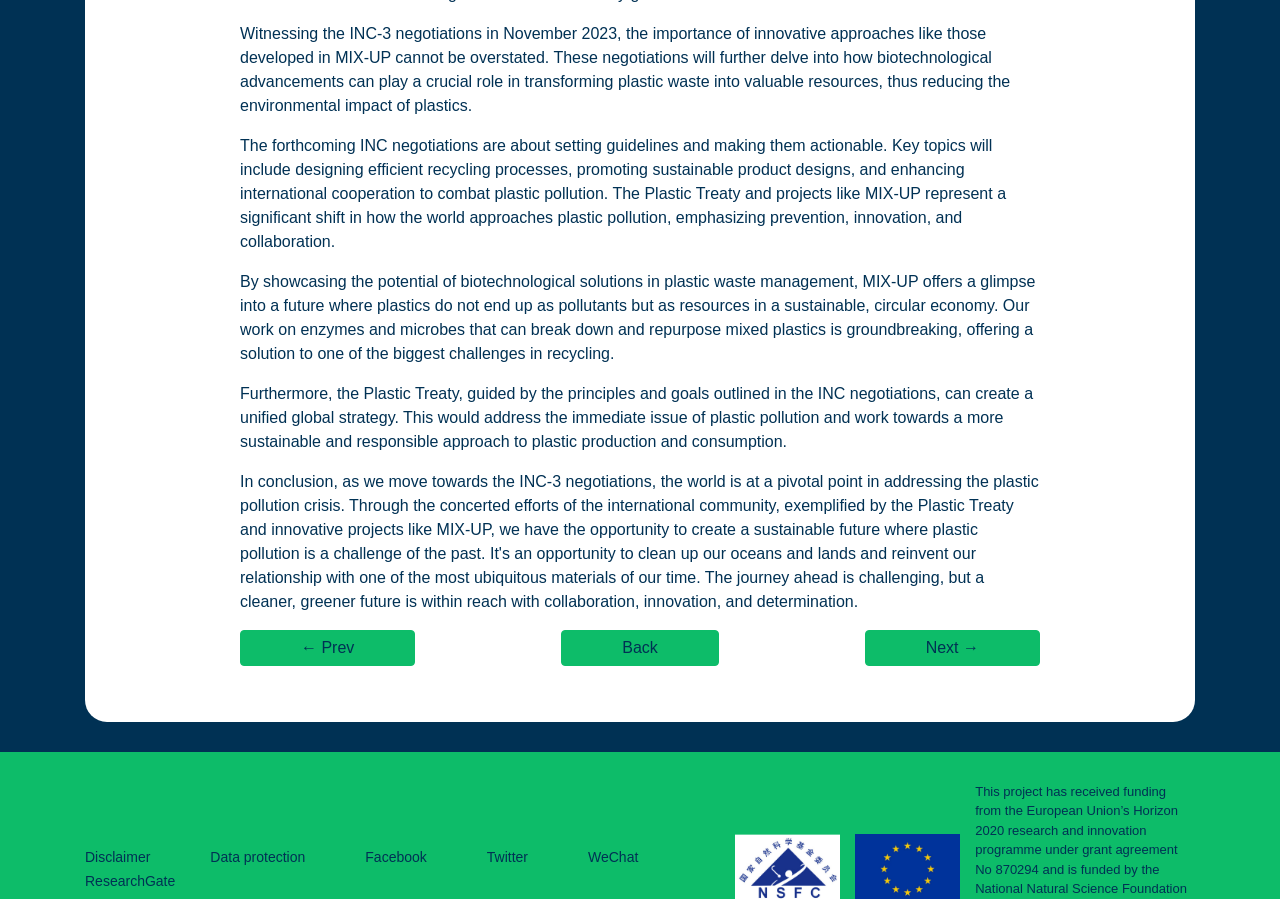Show the bounding box coordinates for the HTML element described as: "Next →".

[0.676, 0.7, 0.812, 0.74]